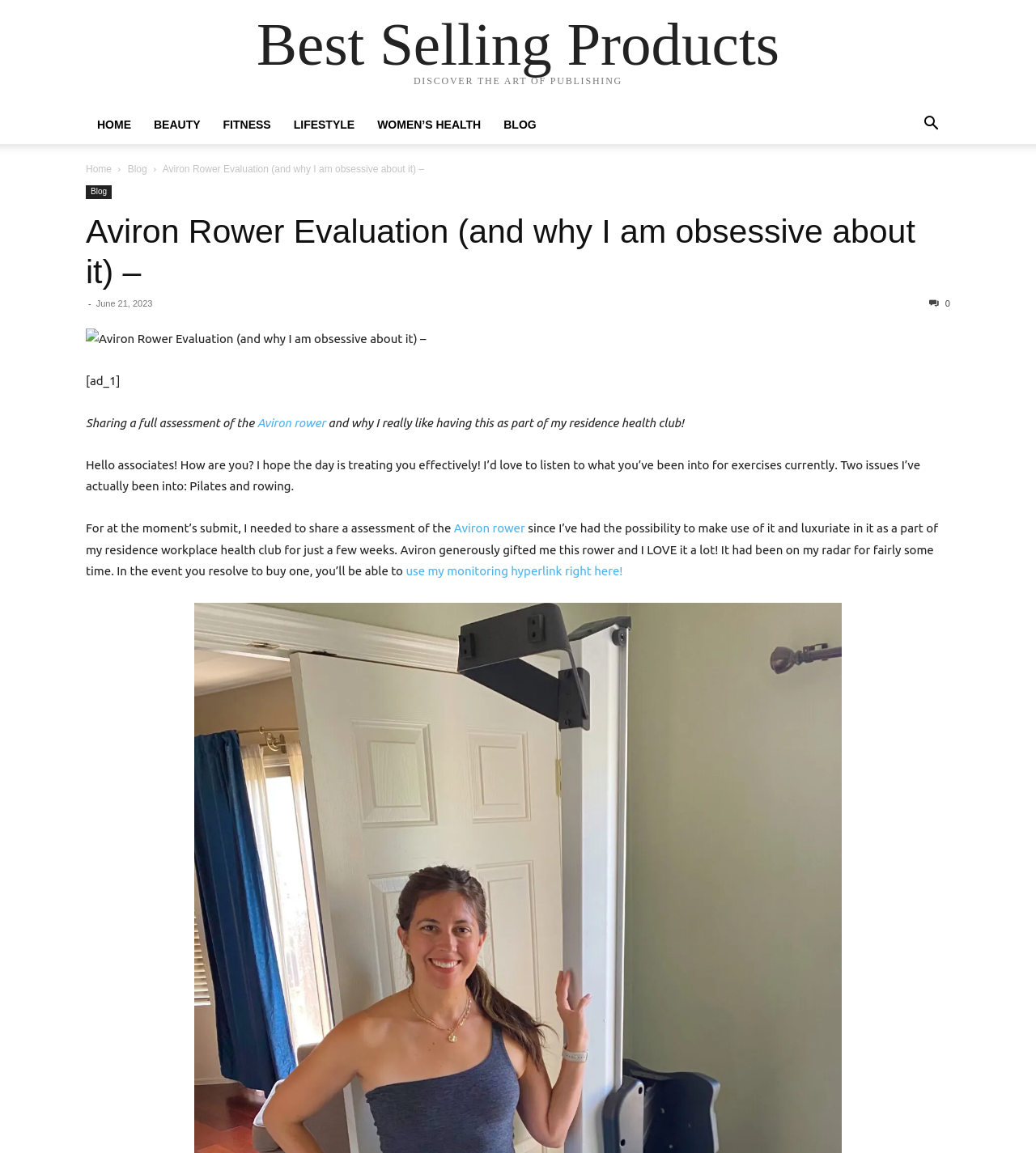Please provide the bounding box coordinates for the element that needs to be clicked to perform the instruction: "Click on the button with a right arrow icon". The coordinates must consist of four float numbers between 0 and 1, formatted as [left, top, right, bottom].

[0.88, 0.103, 0.917, 0.114]